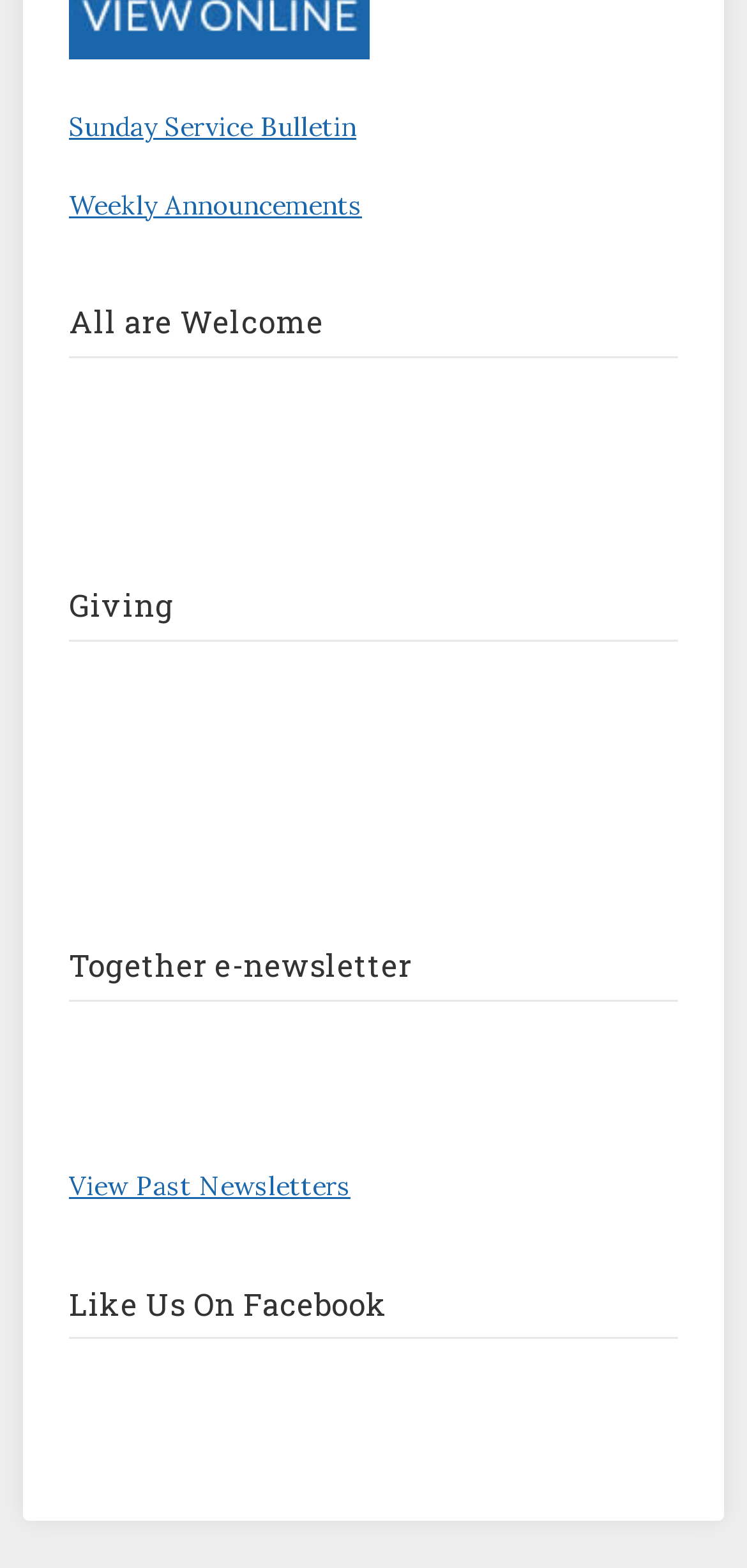Given the following UI element description: "Weekly Announcements", find the bounding box coordinates in the webpage screenshot.

[0.092, 0.119, 0.485, 0.141]